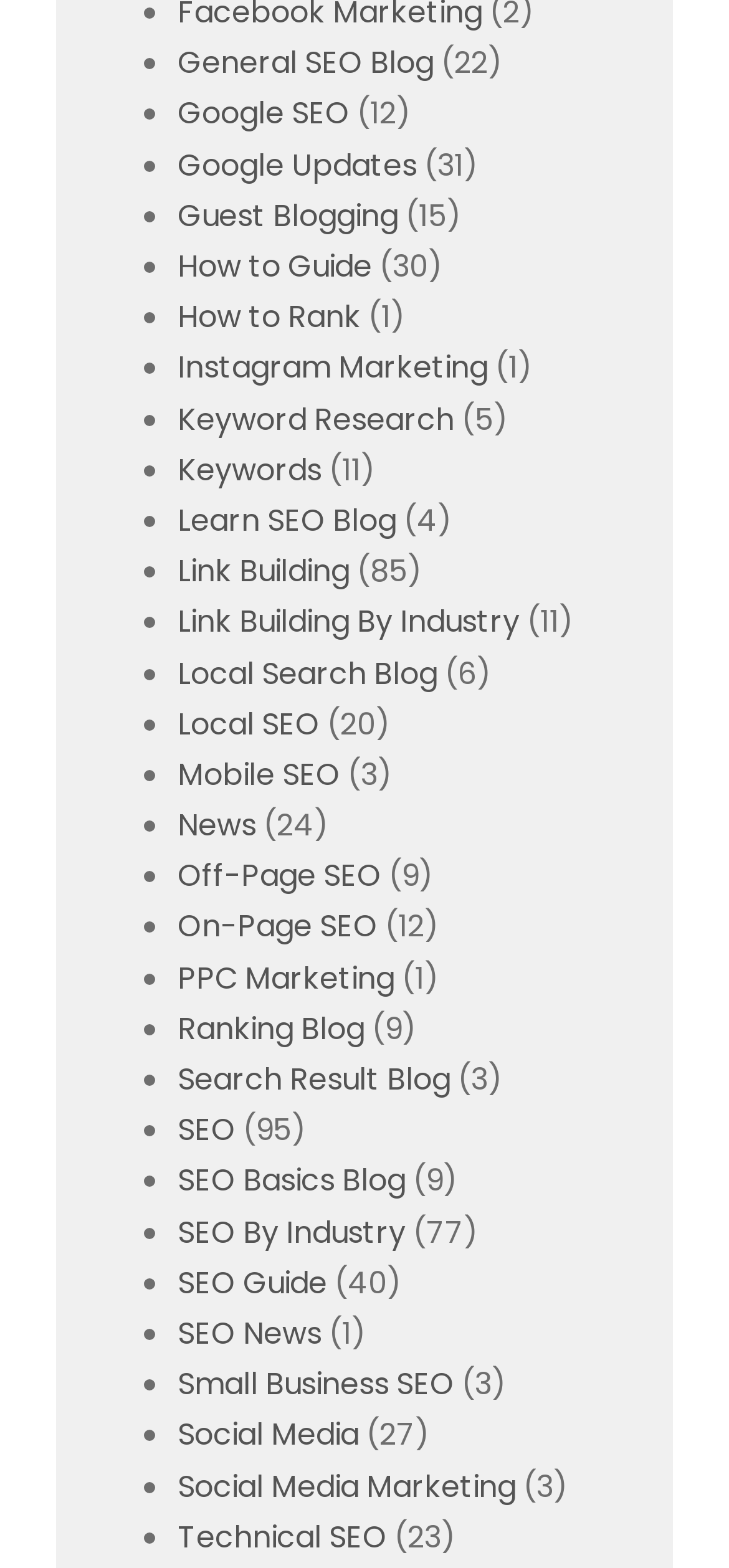What is the category of the webpage based on its content?
Refer to the image and provide a concise answer in one word or phrase.

SEO and Marketing